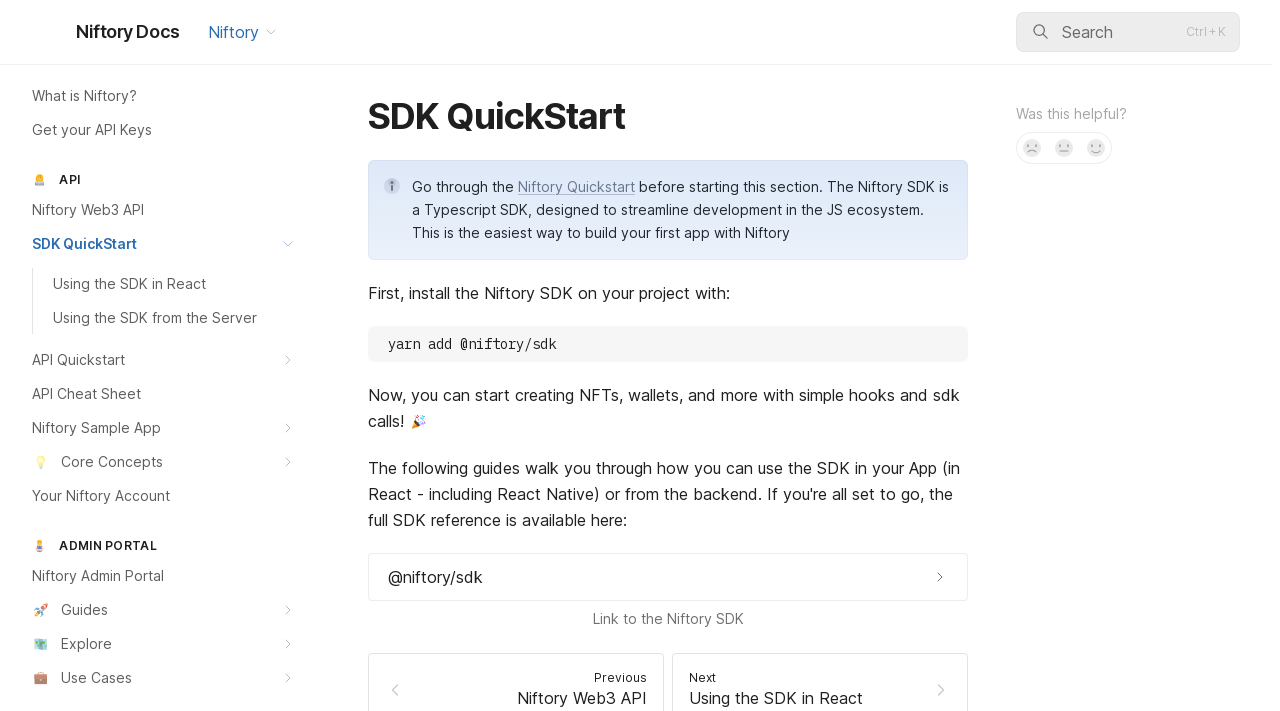Please identify the bounding box coordinates of the element that needs to be clicked to execute the following command: "Go to 'What is Niftory?' page". Provide the bounding box using four float numbers between 0 and 1, formatted as [left, top, right, bottom].

[0.009, 0.113, 0.238, 0.158]